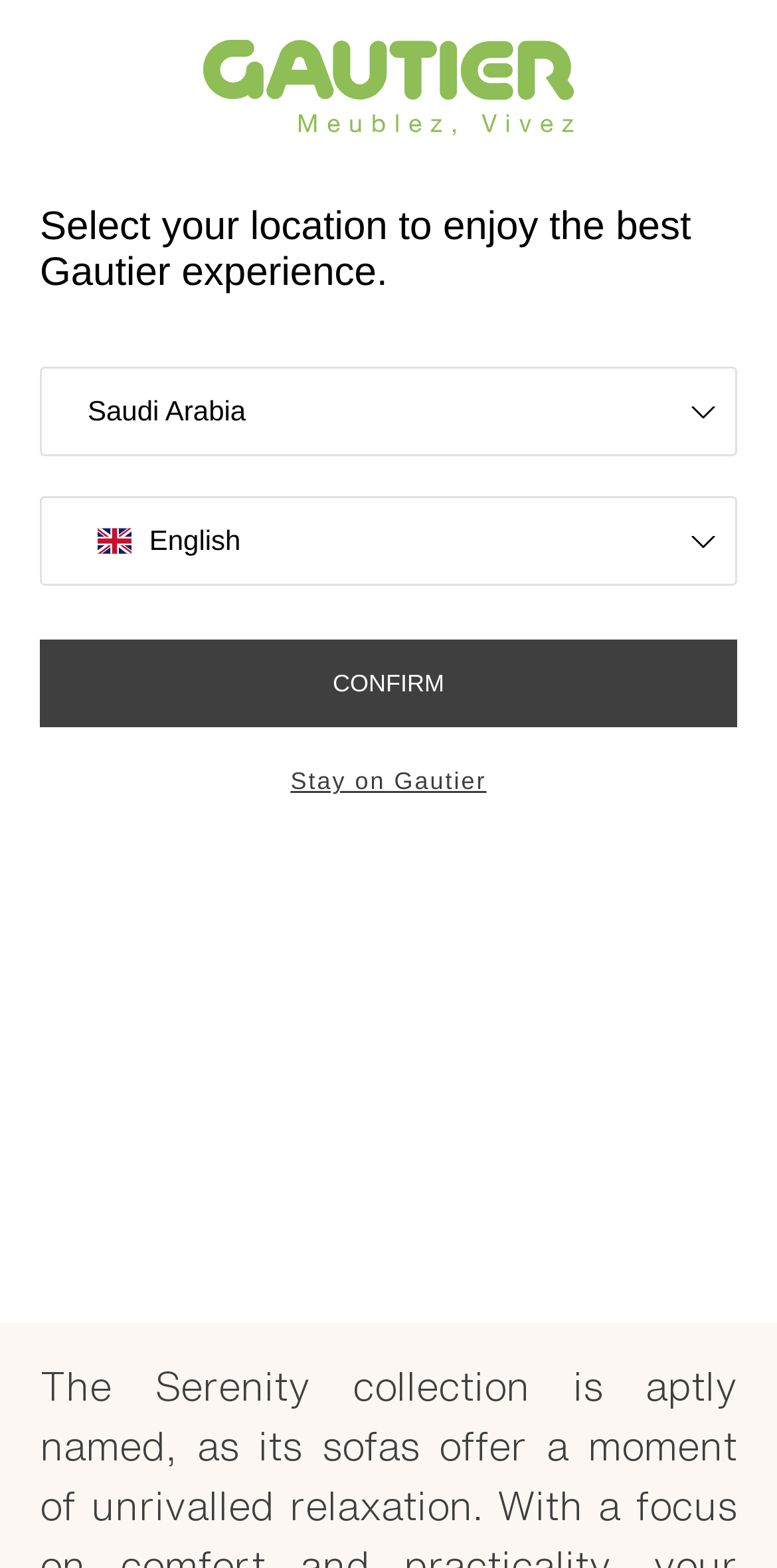Find and indicate the bounding box coordinates of the region you should select to follow the given instruction: "Click on the 'VIEW THE SPECIFICATIONS' link".

[0.051, 0.762, 0.949, 0.818]